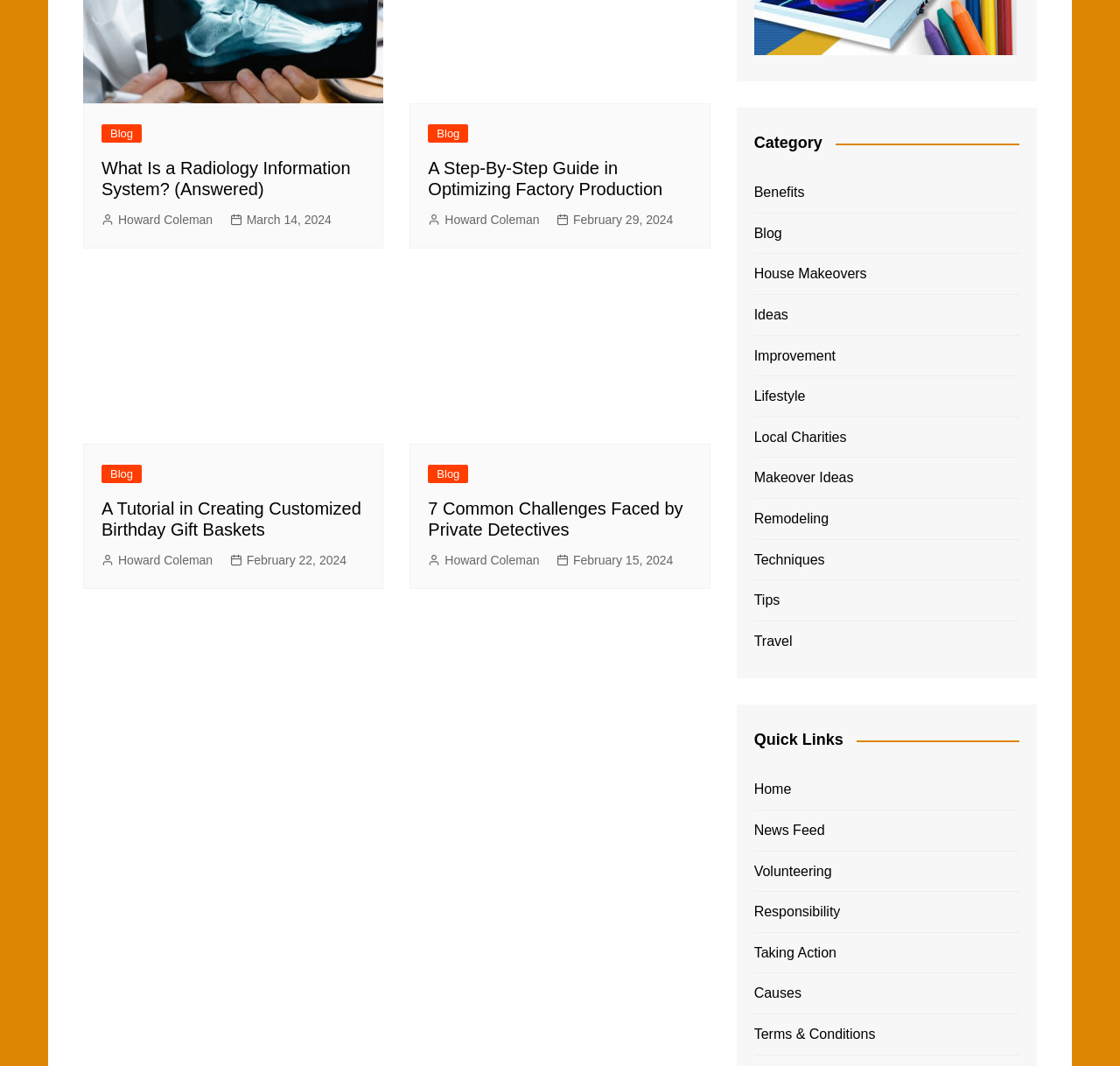Identify the bounding box coordinates for the region to click in order to carry out this instruction: "Go to the 'Home' page". Provide the coordinates using four float numbers between 0 and 1, formatted as [left, top, right, bottom].

[0.673, 0.73, 0.707, 0.751]